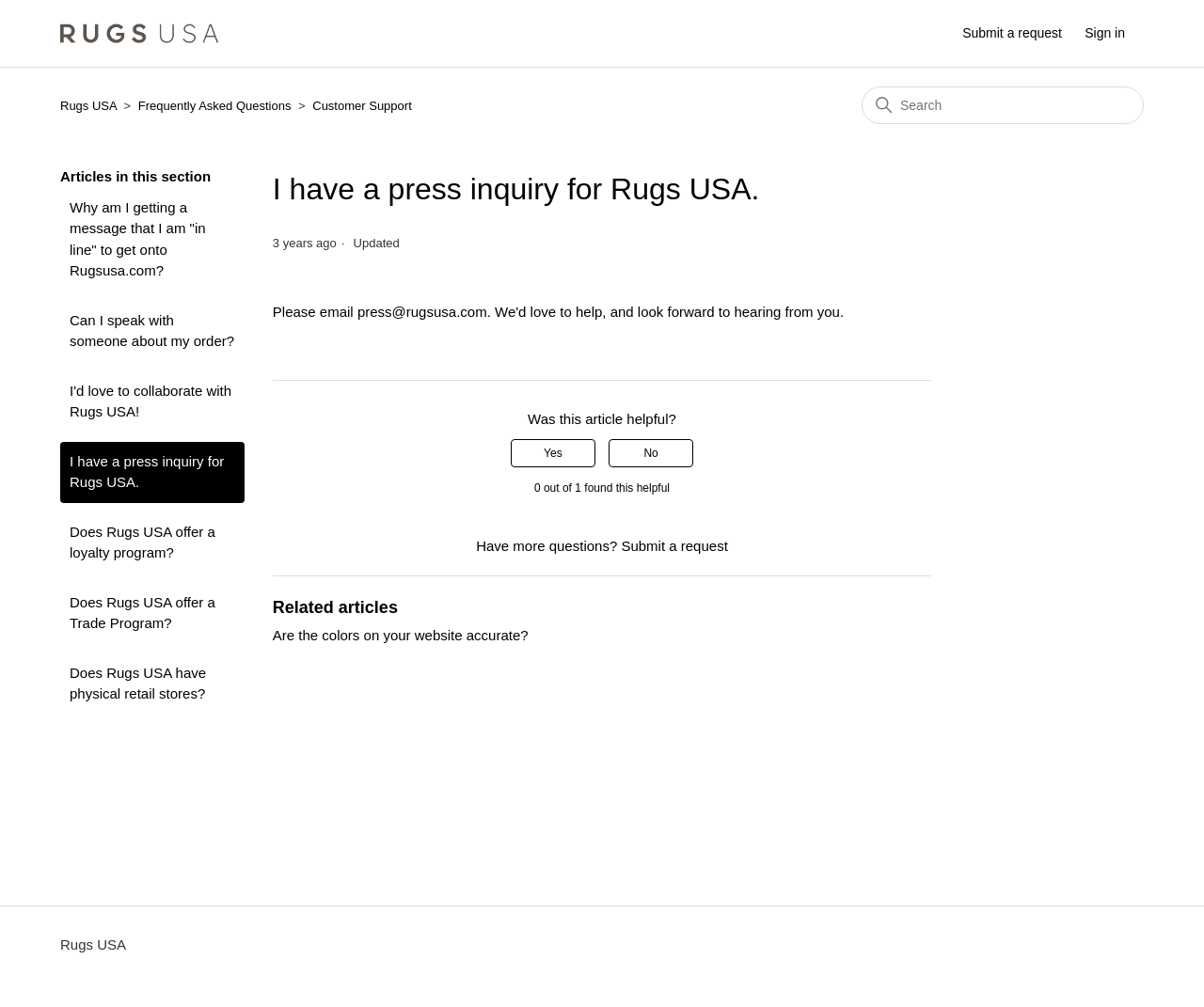Find the bounding box of the UI element described as: "Rugs USA". The bounding box coordinates should be given as four float values between 0 and 1, i.e., [left, top, right, bottom].

[0.05, 0.098, 0.097, 0.112]